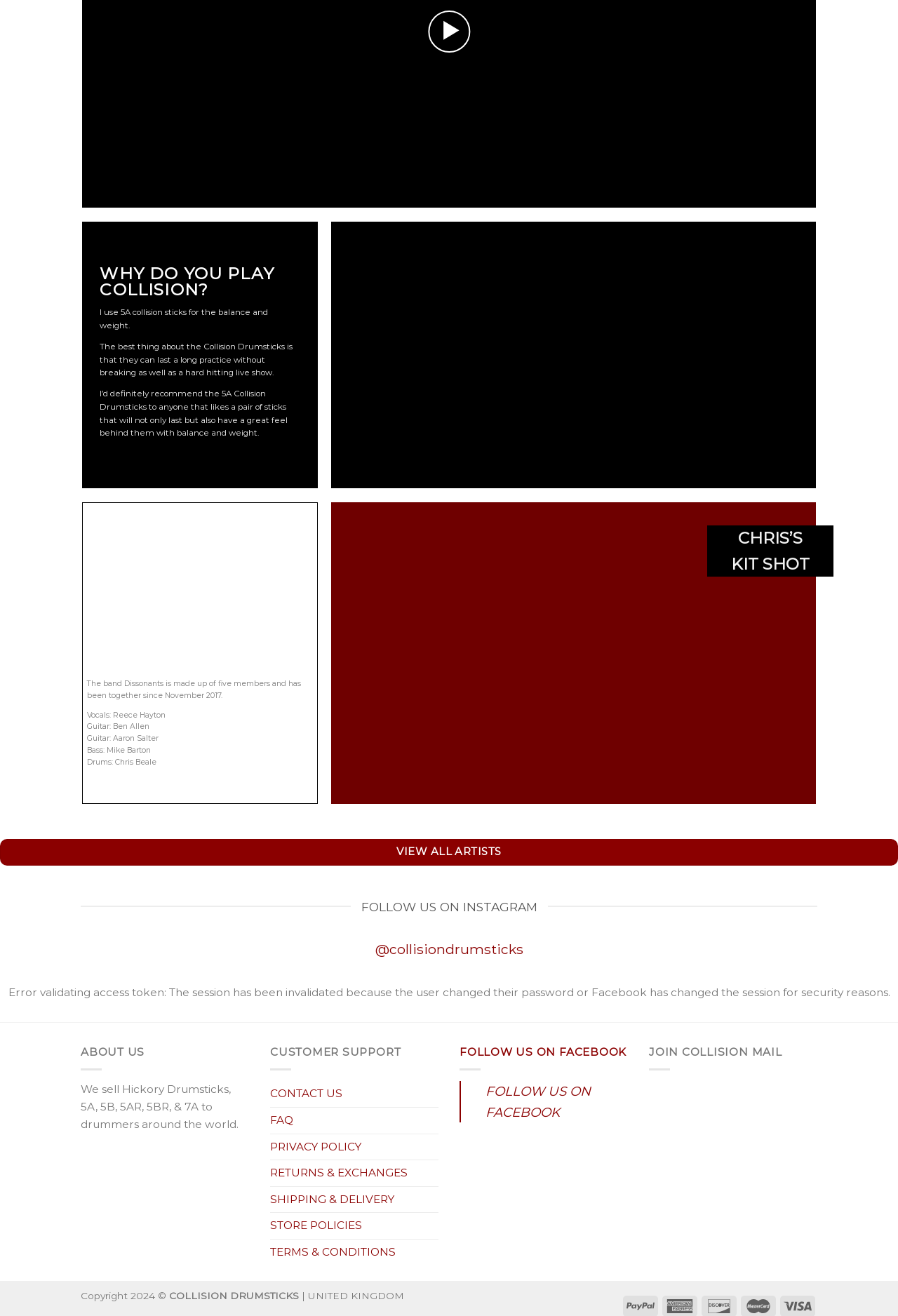What is the position of Chris Beale in the band?
Answer the question with a thorough and detailed explanation.

Chris Beale is the drummer of the band Dissonants, as mentioned in the text 'Drums: Chris Beale'.